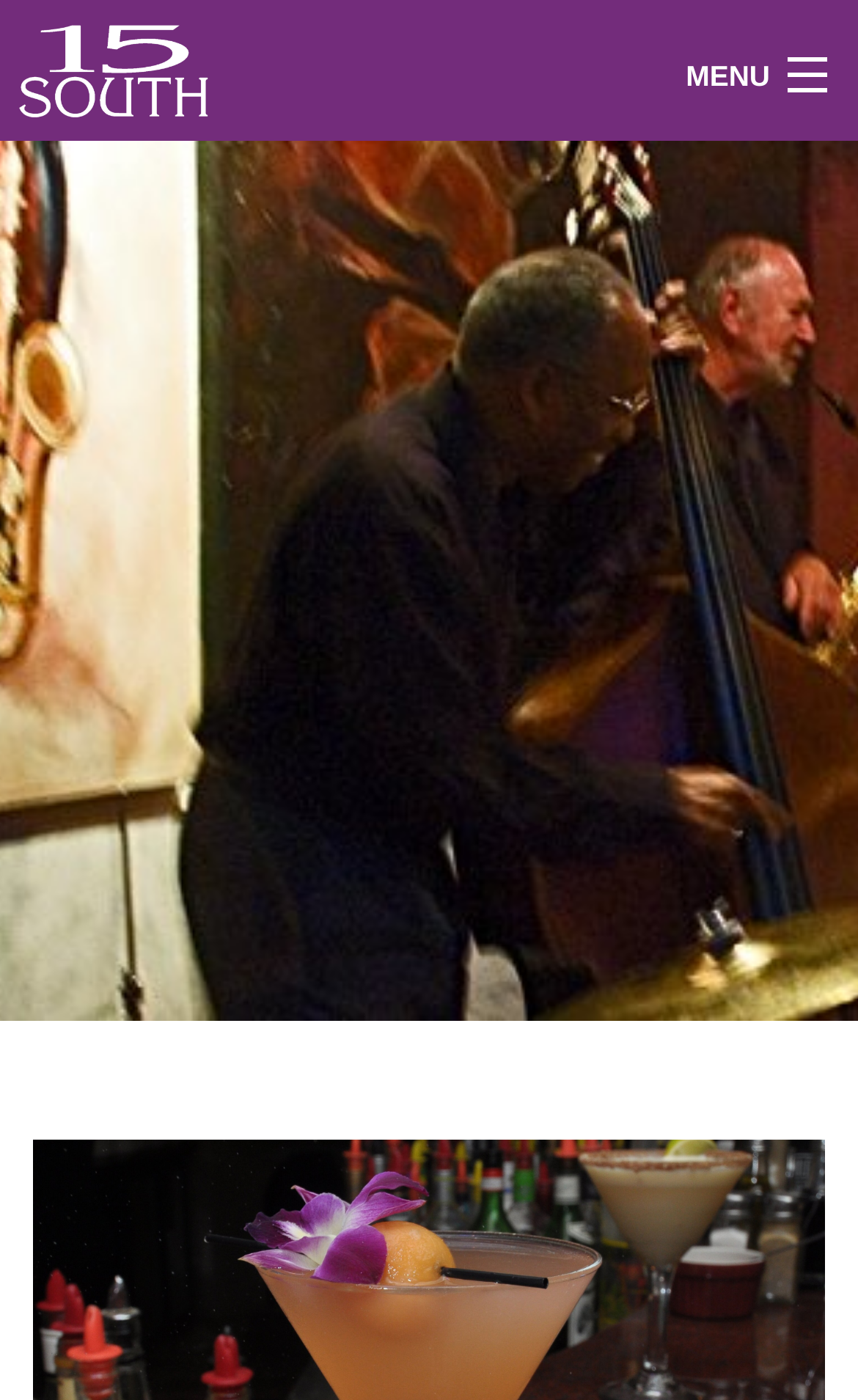What is the purpose of the image at the top?
Using the image as a reference, answer the question with a short word or phrase.

Logo